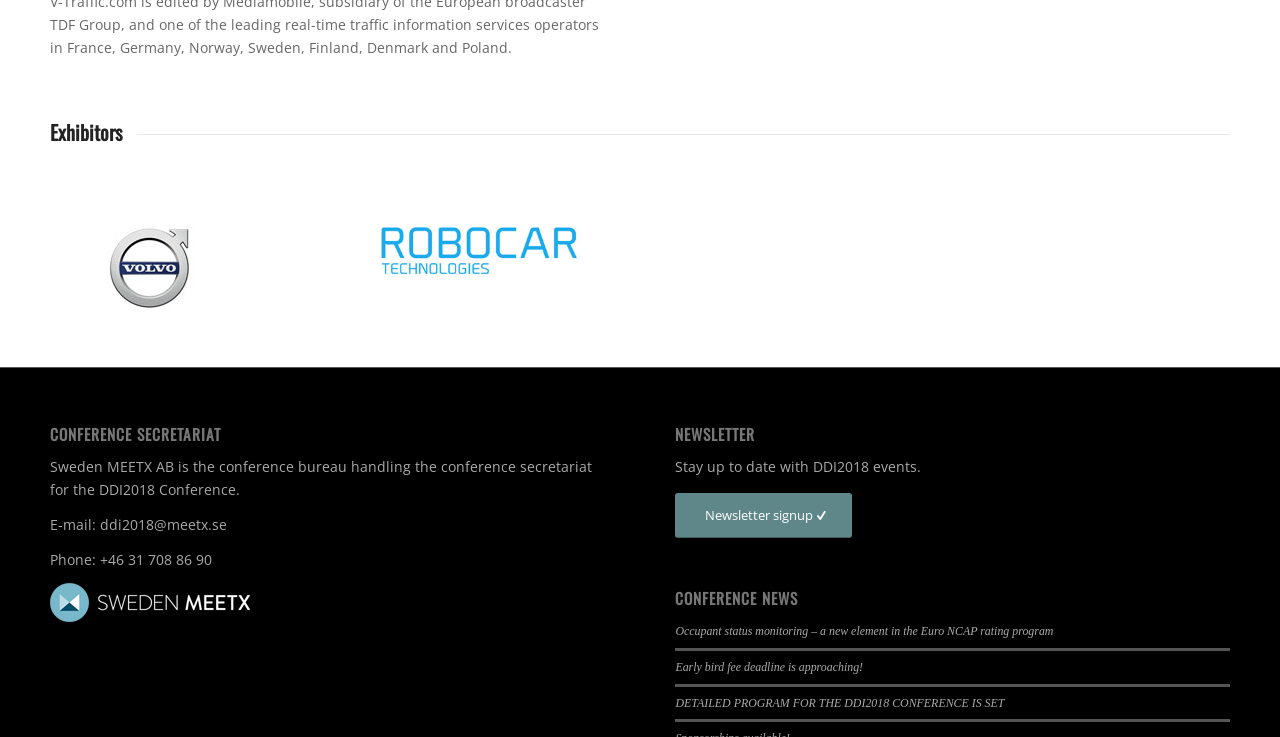Pinpoint the bounding box coordinates of the area that should be clicked to complete the following instruction: "Sign up for the newsletter". The coordinates must be given as four float numbers between 0 and 1, i.e., [left, top, right, bottom].

[0.528, 0.669, 0.666, 0.73]